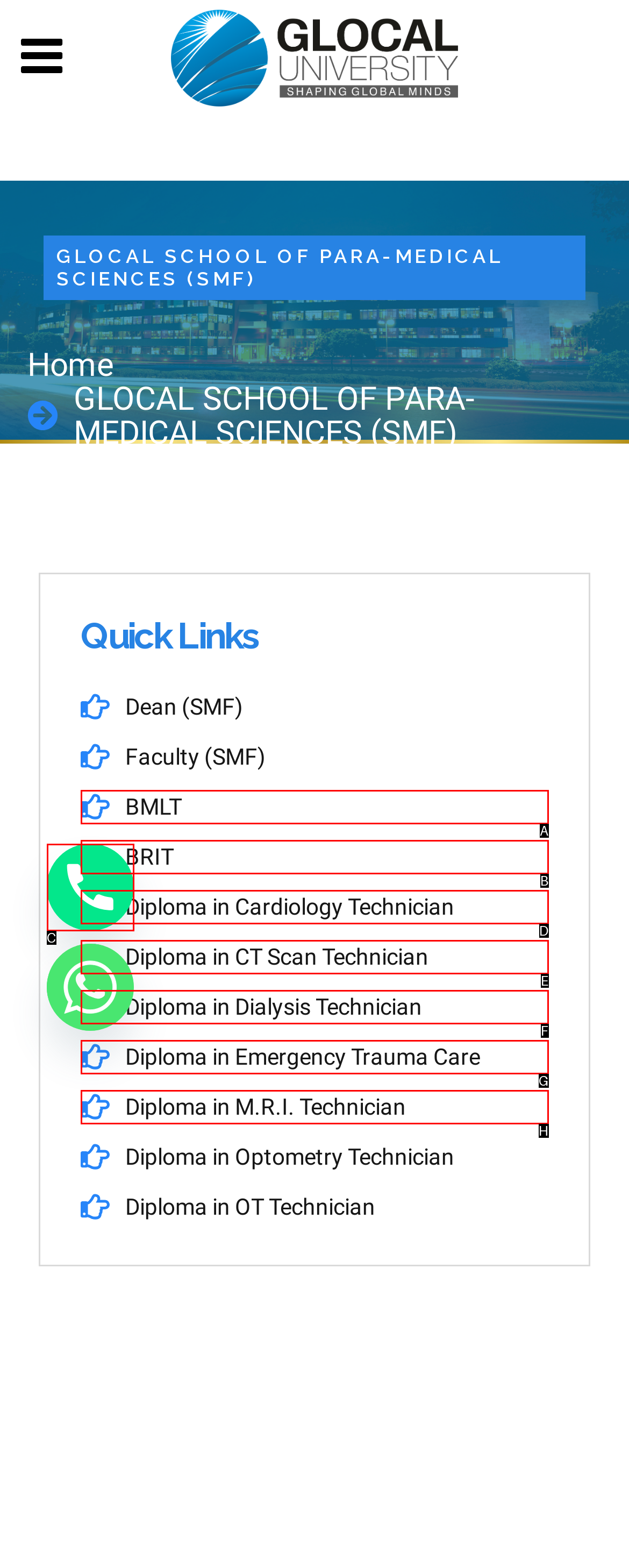Choose the HTML element that corresponds to the description: Diploma in CT Scan Technician
Provide the answer by selecting the letter from the given choices.

E